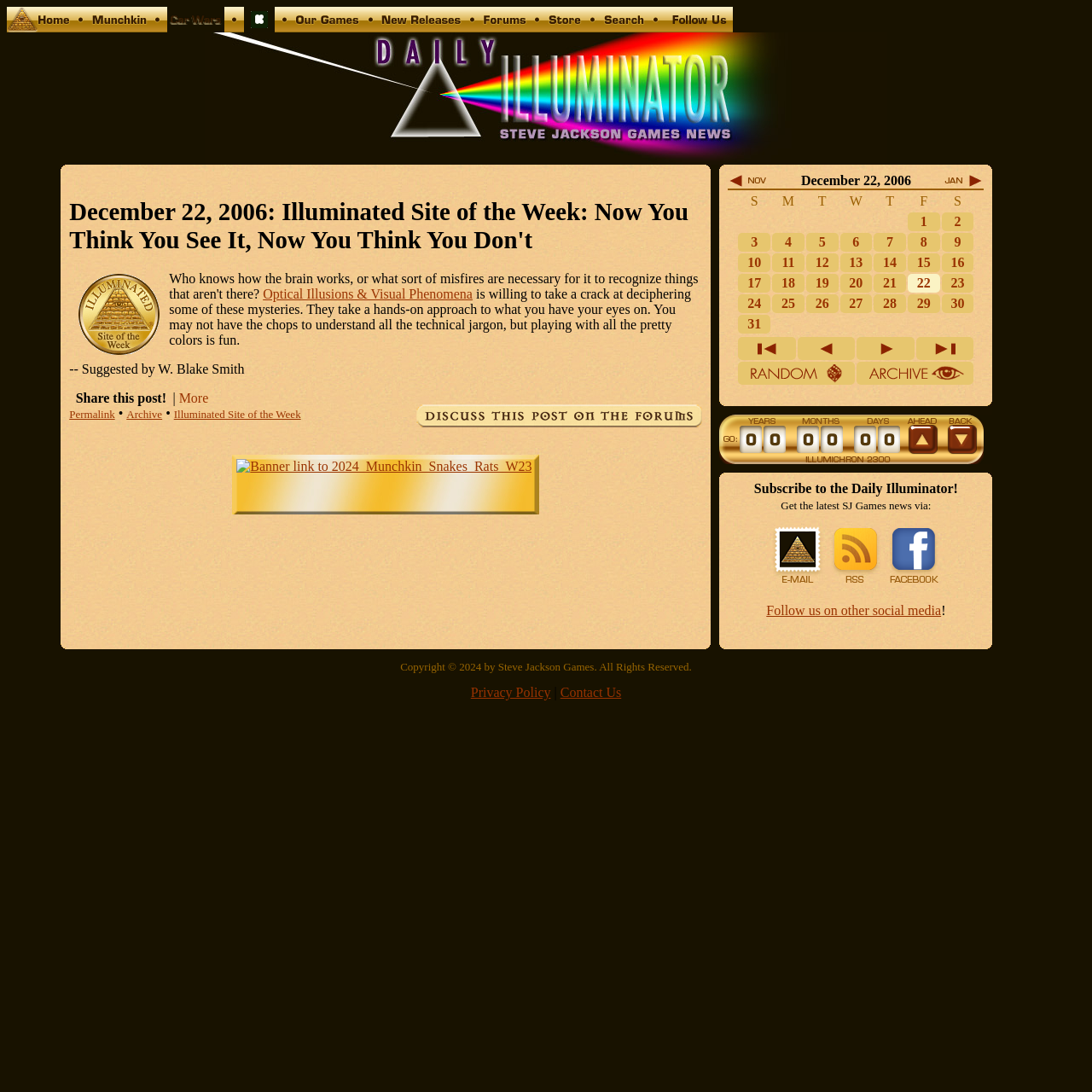From the screenshot, find the bounding box of the UI element matching this description: "title="Our Games"". Supply the bounding box coordinates in the form [left, top, right, bottom], each a float between 0 and 1.

[0.27, 0.019, 0.33, 0.032]